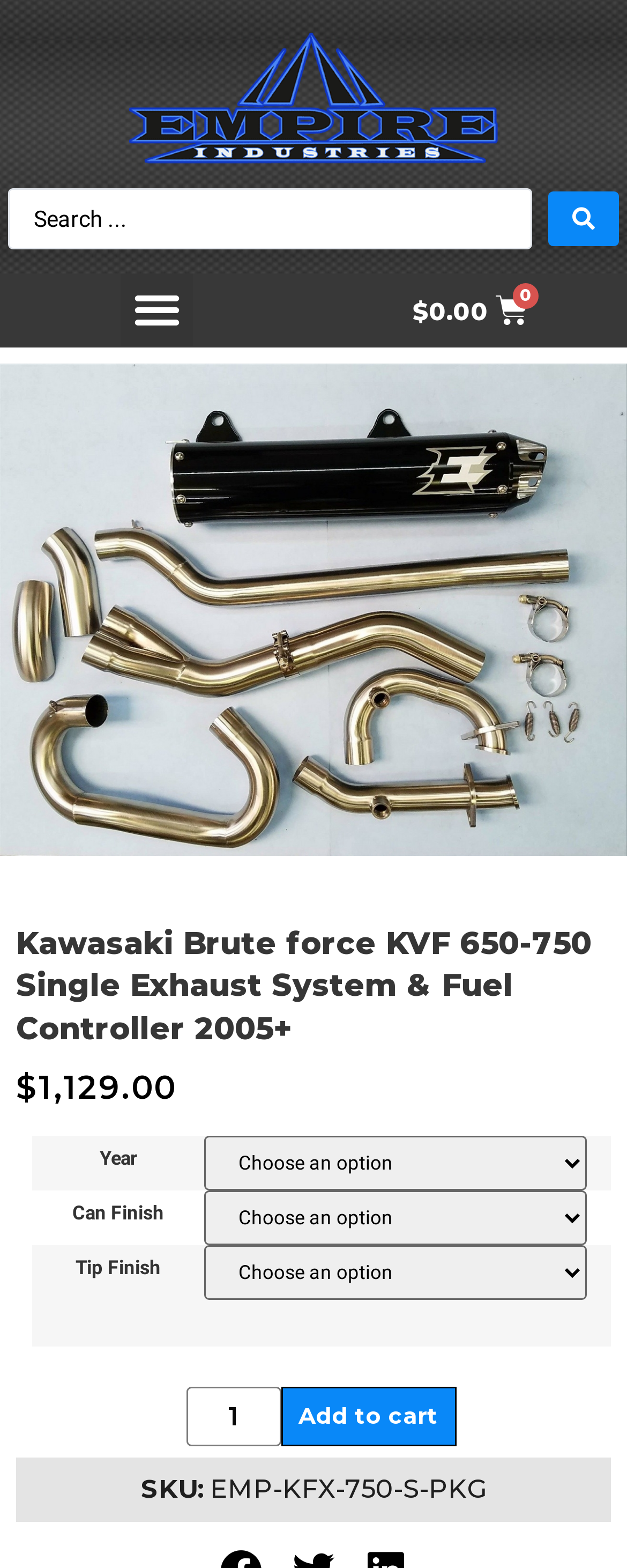What is the purpose of the button with the text 'Search submit'?
Please craft a detailed and exhaustive response to the question.

I inferred the purpose of the button by its location next to the searchbox and its label 'Search submit', which suggests that it is used to submit a search query.